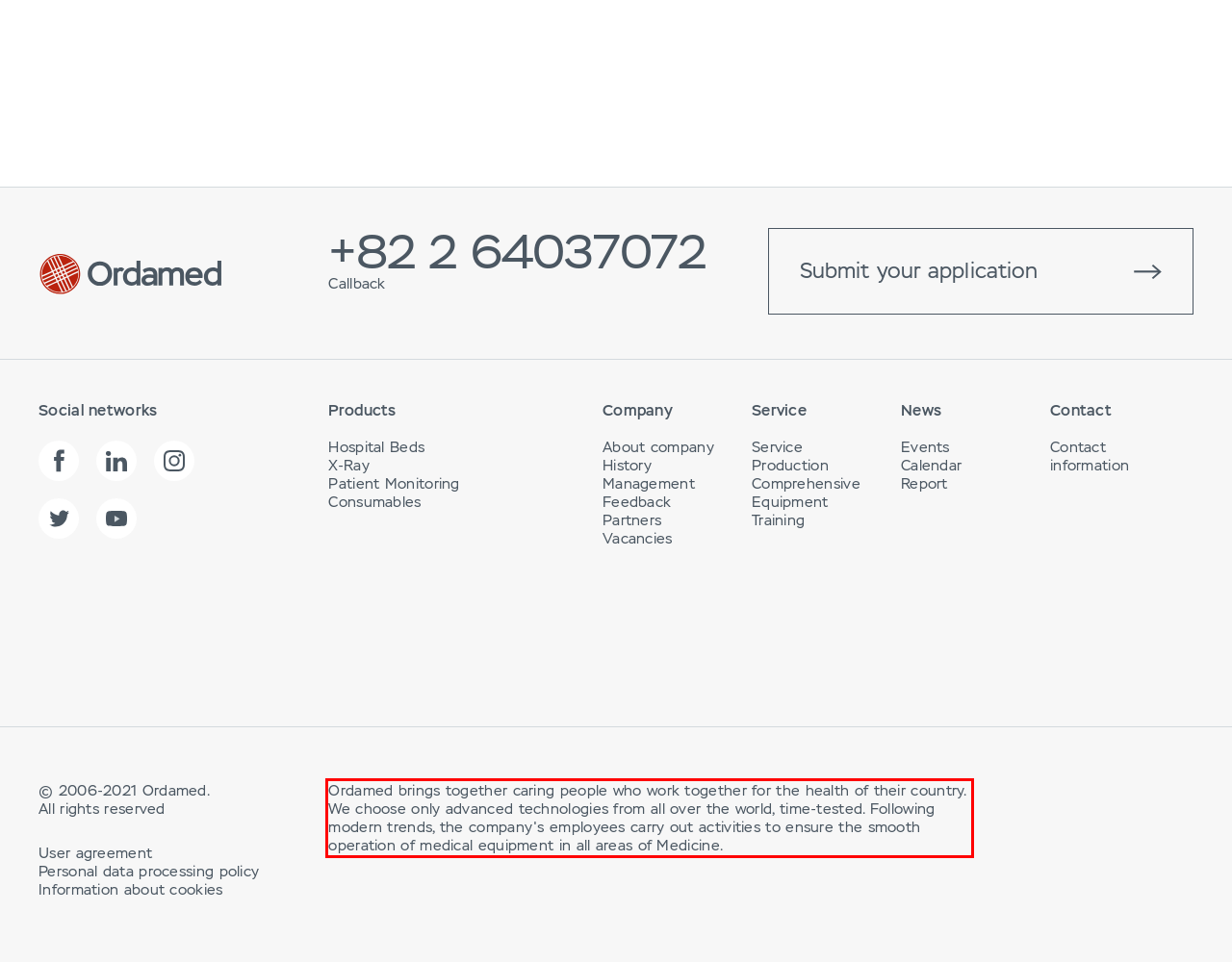Please examine the webpage screenshot containing a red bounding box and use OCR to recognize and output the text inside the red bounding box.

Ordamed brings together caring people who work together for the health of their country. We choose only advanced technologies from all over the world, time-tested. Following modern trends, the company's employees carry out activities to ensure the smooth operation of medical equipment in all areas of Medicine.